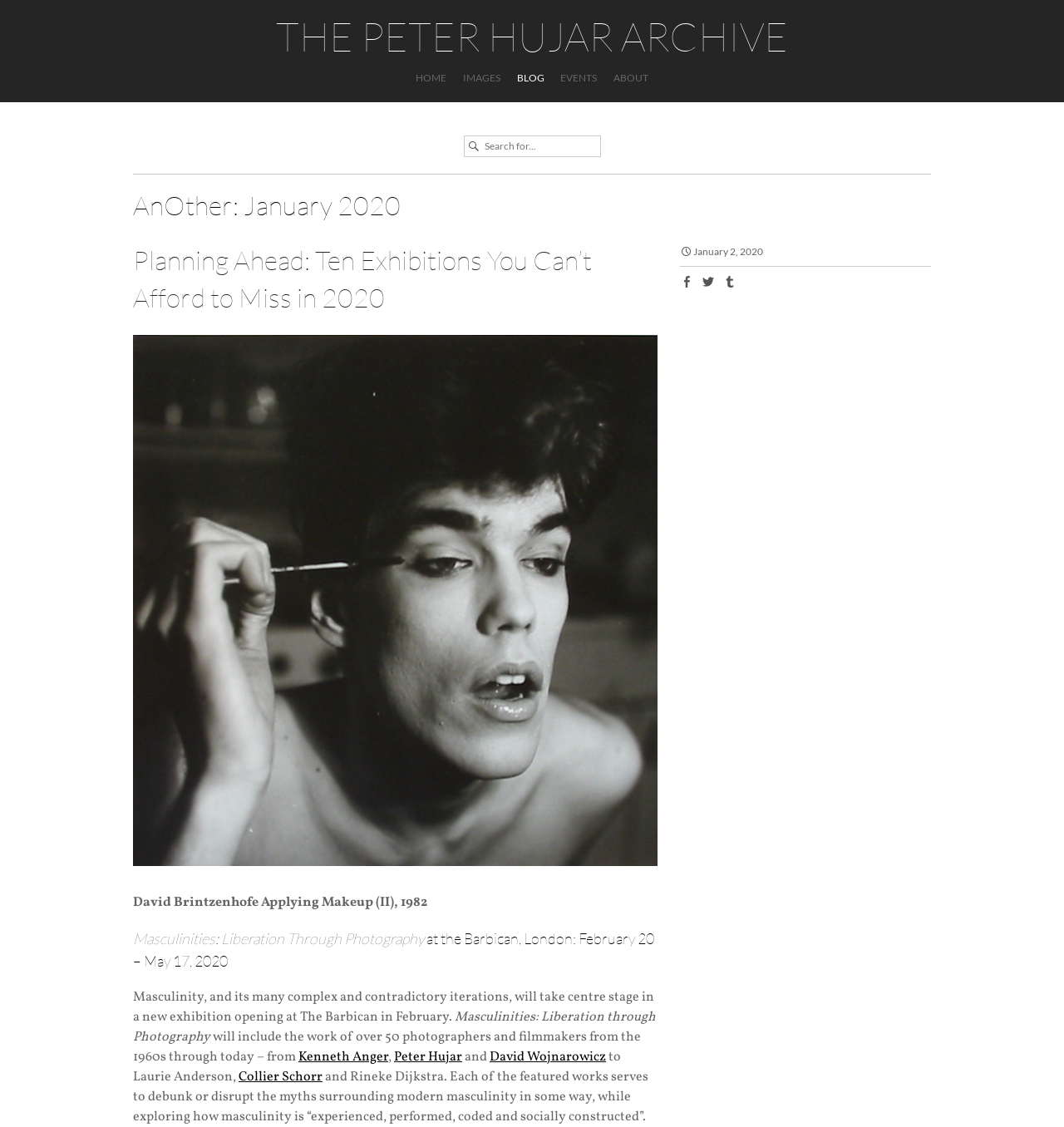Please provide the bounding box coordinate of the region that matches the element description: The Peter Hujar Archive. Coordinates should be in the format (top-left x, top-left y, bottom-right x, bottom-right y) and all values should be between 0 and 1.

[0.259, 0.01, 0.741, 0.054]